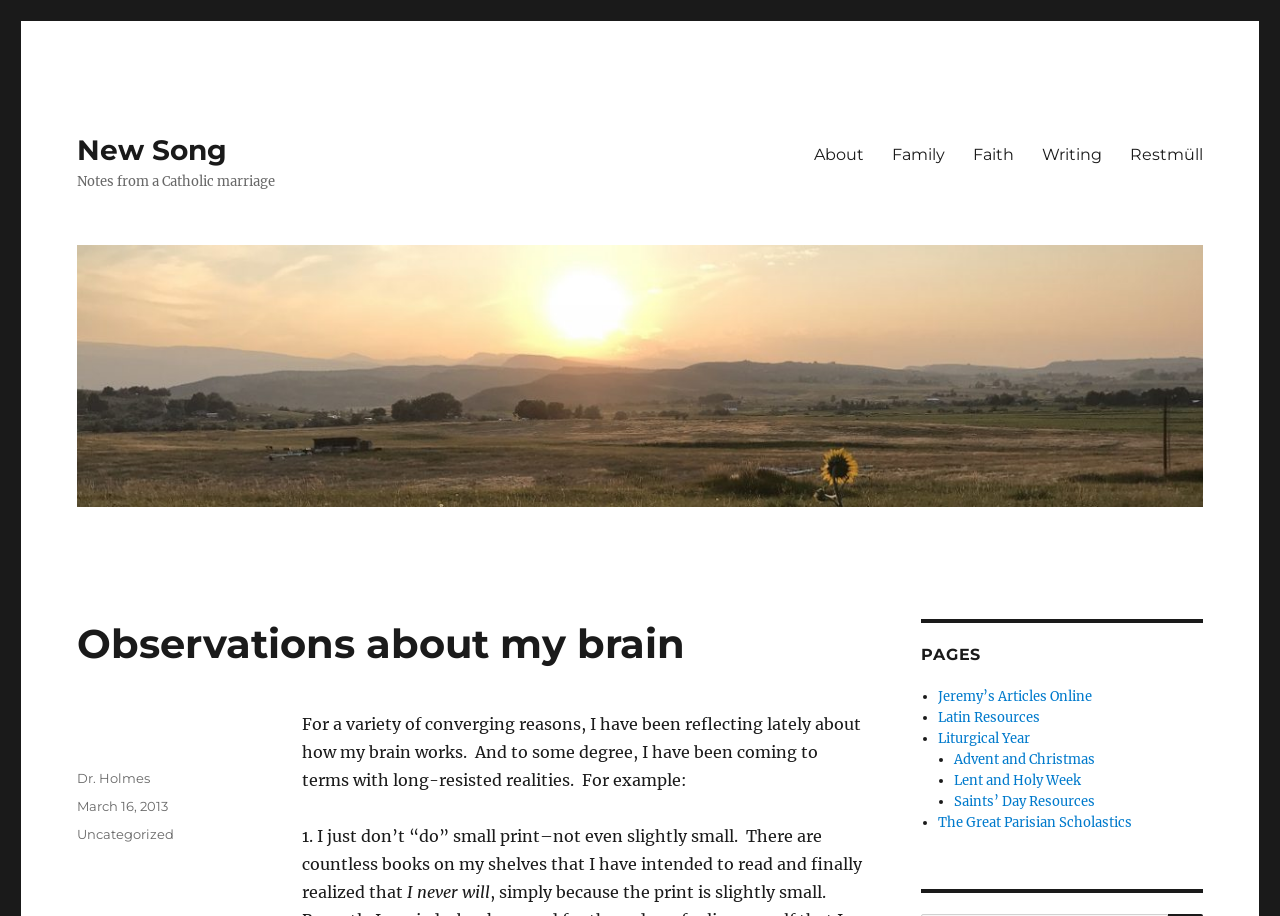What are the types of resources listed on this webpage?
Provide a fully detailed and comprehensive answer to the question.

I found the types of resources listed on this webpage by looking at the section with the heading 'PAGES', which lists various resources such as 'Latin Resources', 'Liturgical Year', and others.